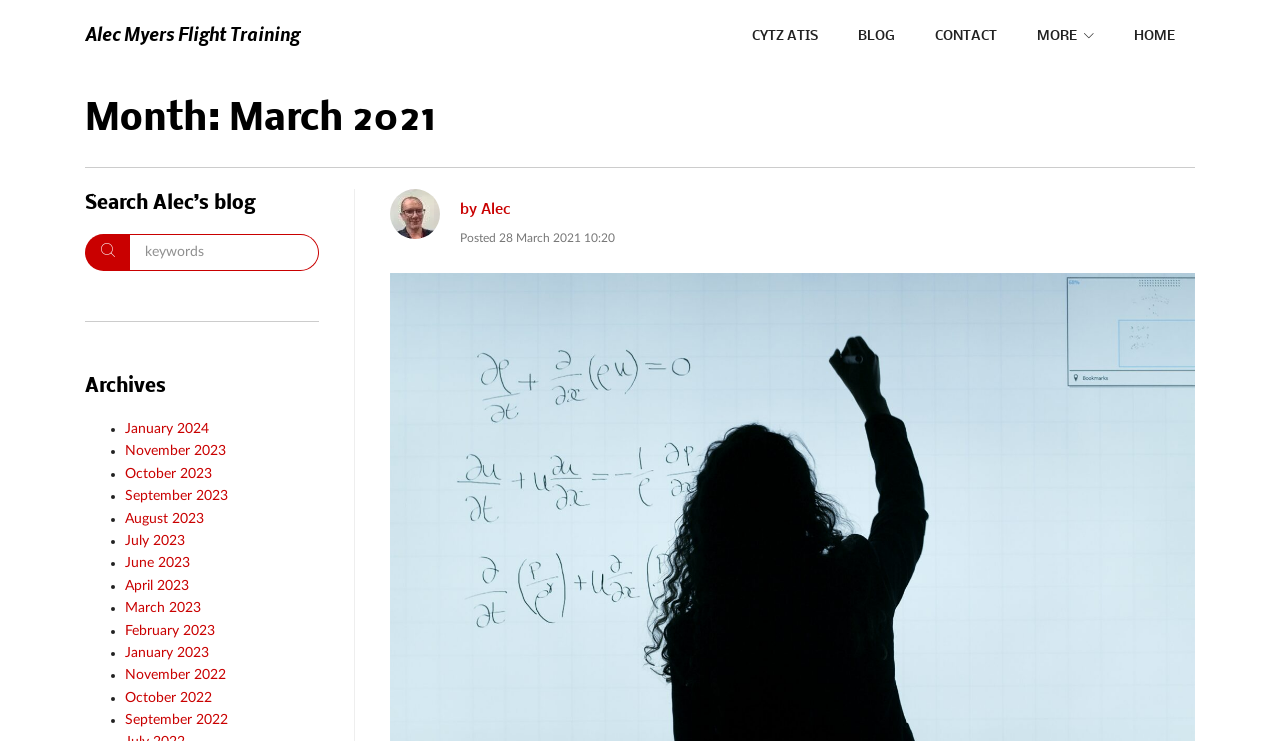Please locate the bounding box coordinates of the region I need to click to follow this instruction: "Click on the 'Asset Digest' link".

None